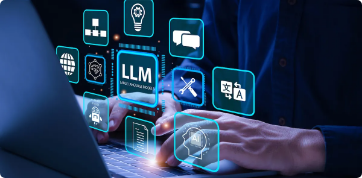Provide a comprehensive description of the image.

The image features a close-up of hands typing on a laptop keyboard, with a series of glowing icons hovering above the device. These icons symbolize various technological concepts associated with Large Language Models (LLMs), illustrating a modern digital workspace. Among the icons are representations of communication tools, data graphs, translation services, and creative ideas, showcasing the diverse applications of LLMs in today's world. The imagery captures the essence of innovation and the seamless integration of advanced technology into everyday tasks, highlighting the transformative power of language processing and artificial intelligence in various industries.